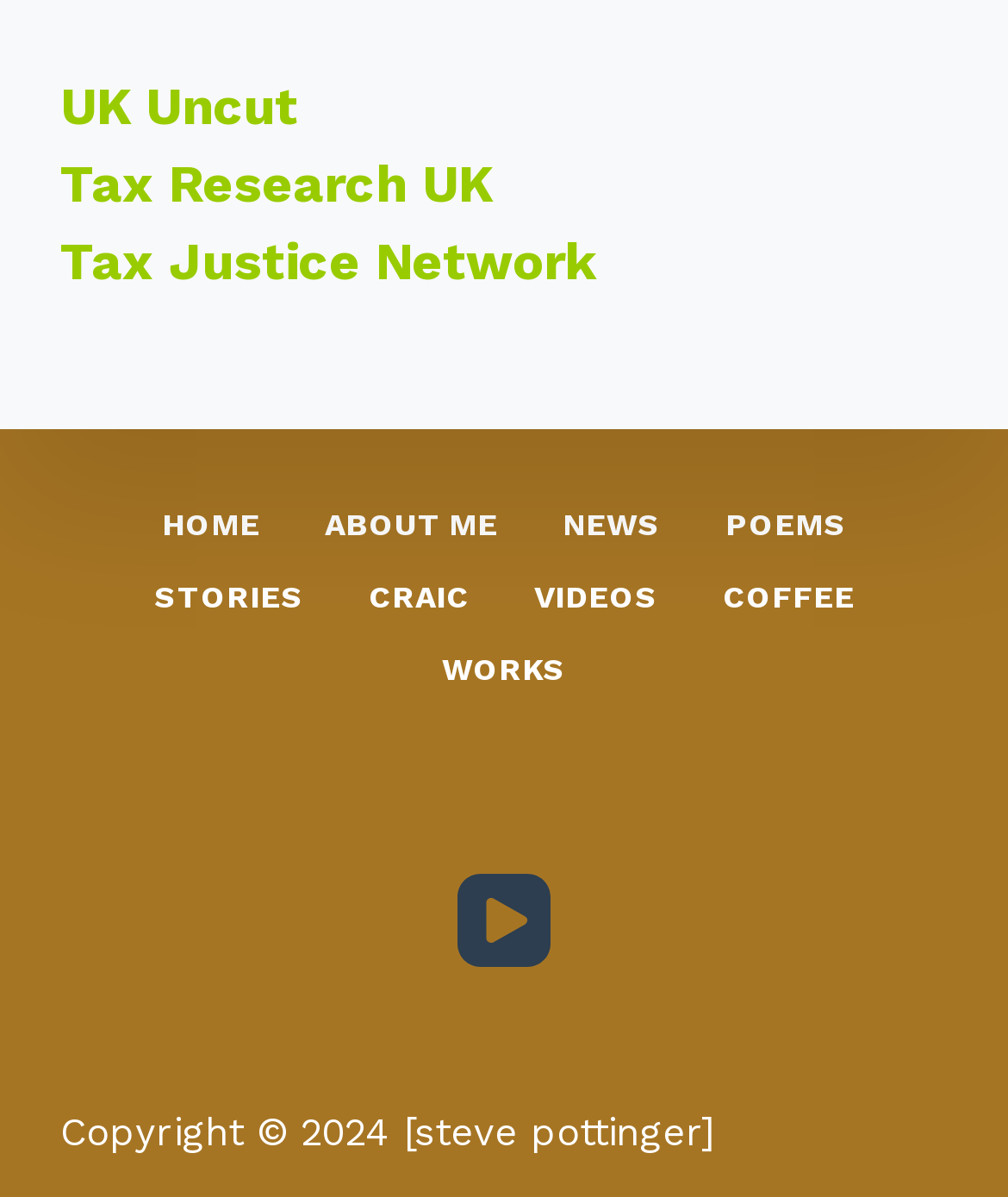Please find the bounding box coordinates of the element that you should click to achieve the following instruction: "check Tax Justice Network link". The coordinates should be presented as four float numbers between 0 and 1: [left, top, right, bottom].

[0.06, 0.192, 0.591, 0.244]